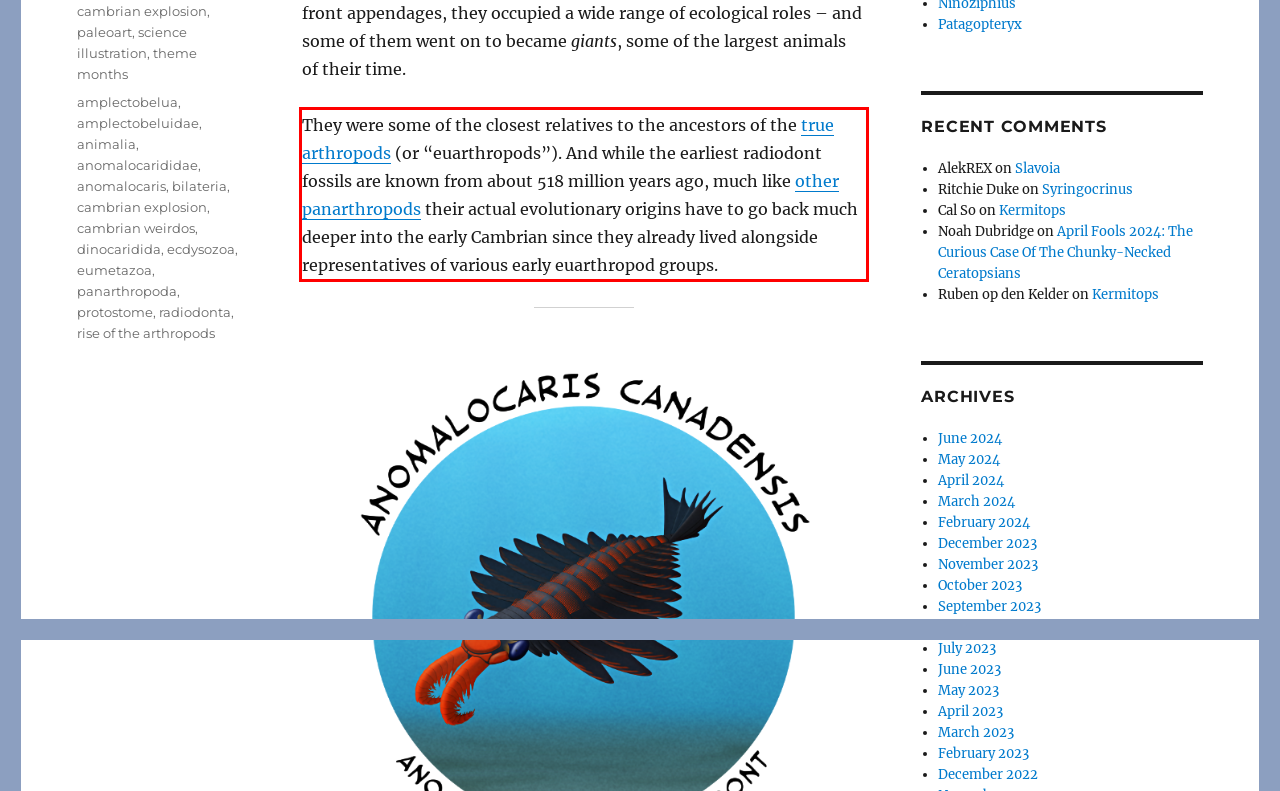Look at the screenshot of the webpage, locate the red rectangle bounding box, and generate the text content that it contains.

They were some of the closest relatives to the ancestors of the true arthropods (or “euarthropods”). And while the earliest radiodont fossils are known from about 518 million years ago, much like other panarthropods their actual evolutionary origins have to go back much deeper into the early Cambrian since they already lived alongside representatives of various early euarthropod groups.